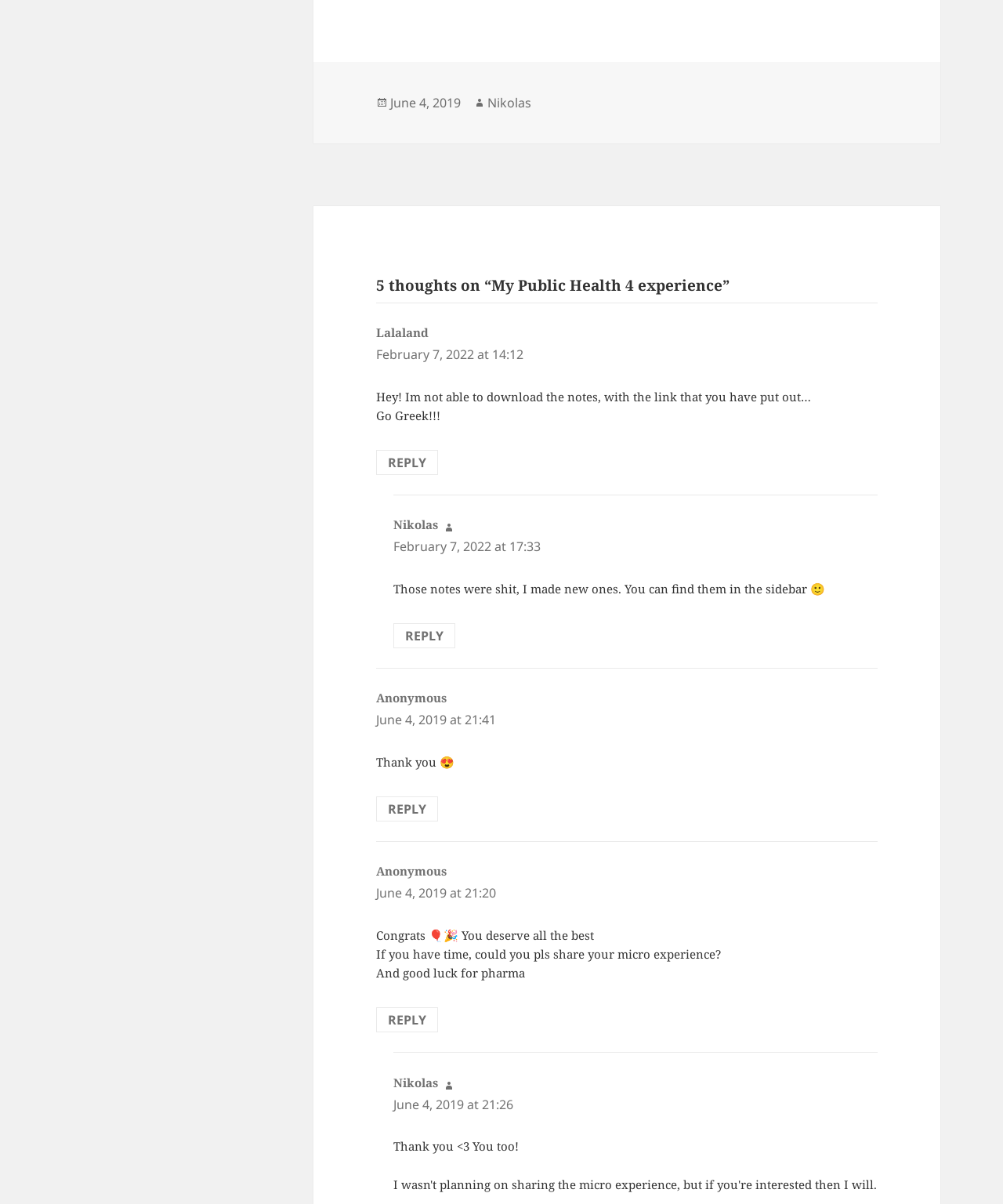Identify the bounding box coordinates for the element you need to click to achieve the following task: "Reply to Anonymous". The coordinates must be four float values ranging from 0 to 1, formatted as [left, top, right, bottom].

[0.375, 0.837, 0.437, 0.857]